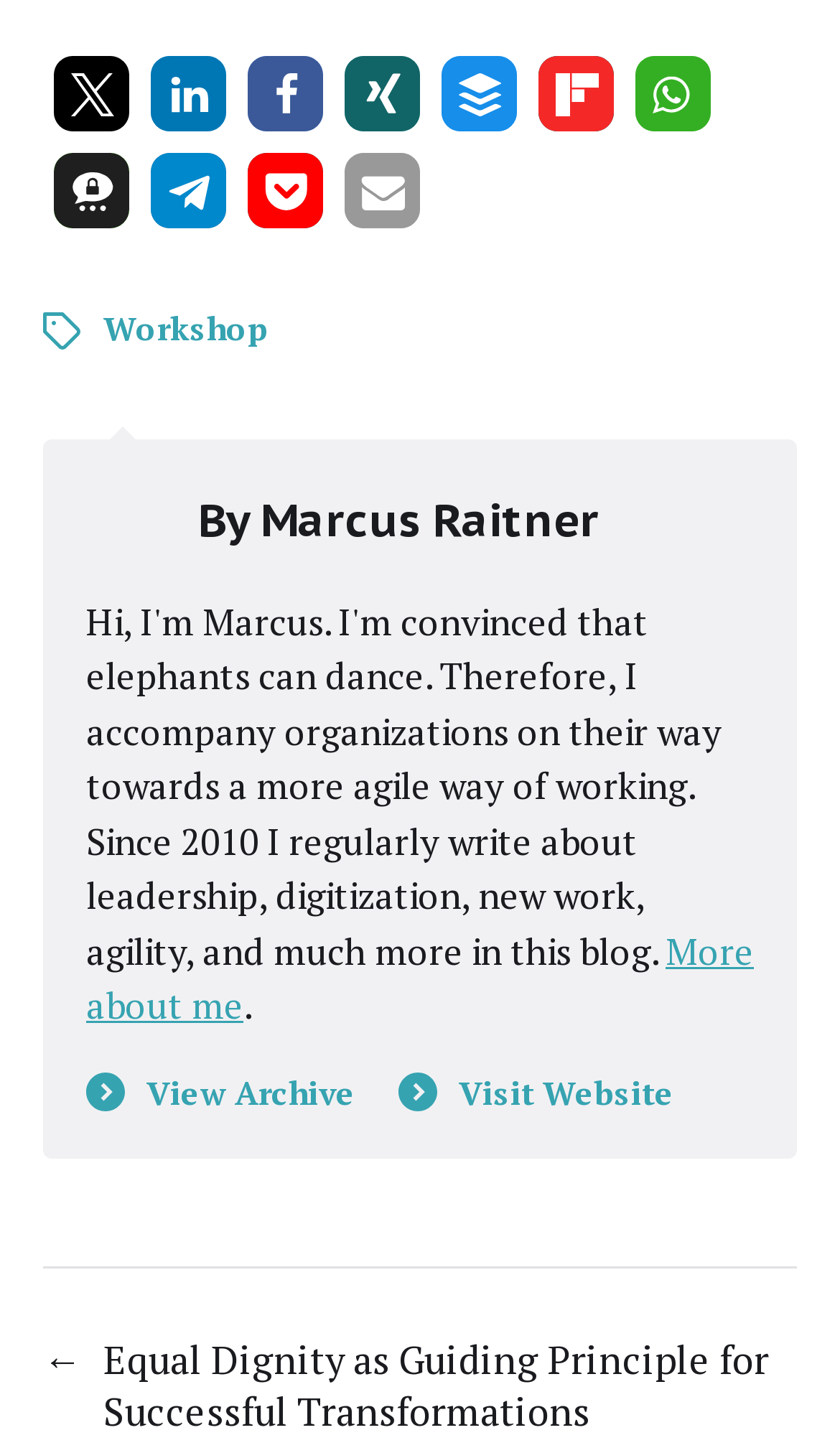Find the bounding box coordinates corresponding to the UI element with the description: "More about me". The coordinates should be formatted as [left, top, right, bottom], with values as floats between 0 and 1.

[0.103, 0.637, 0.897, 0.709]